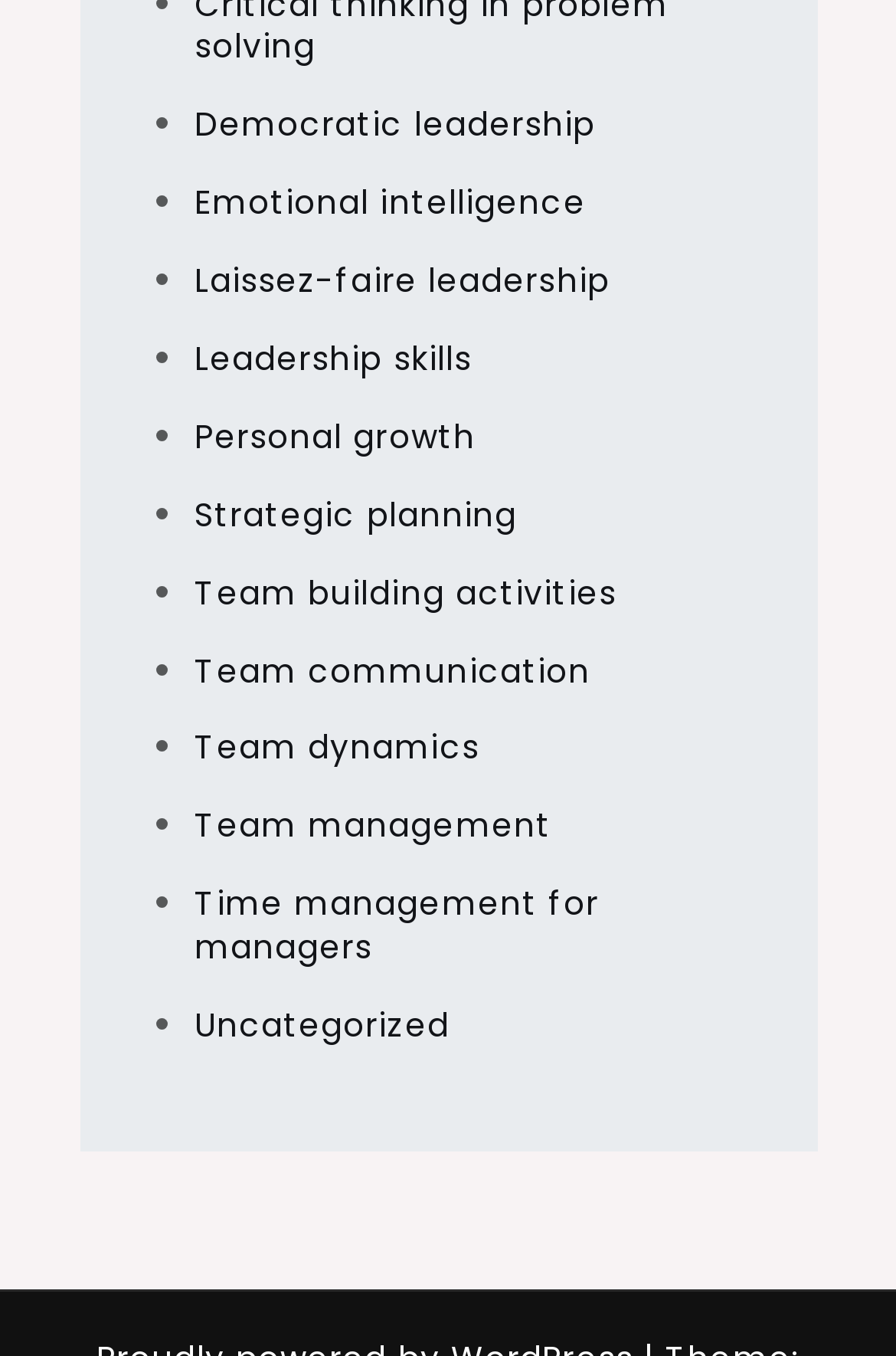Determine the bounding box coordinates for the region that must be clicked to execute the following instruction: "Read about laissez-faire leadership".

[0.217, 0.19, 0.68, 0.224]